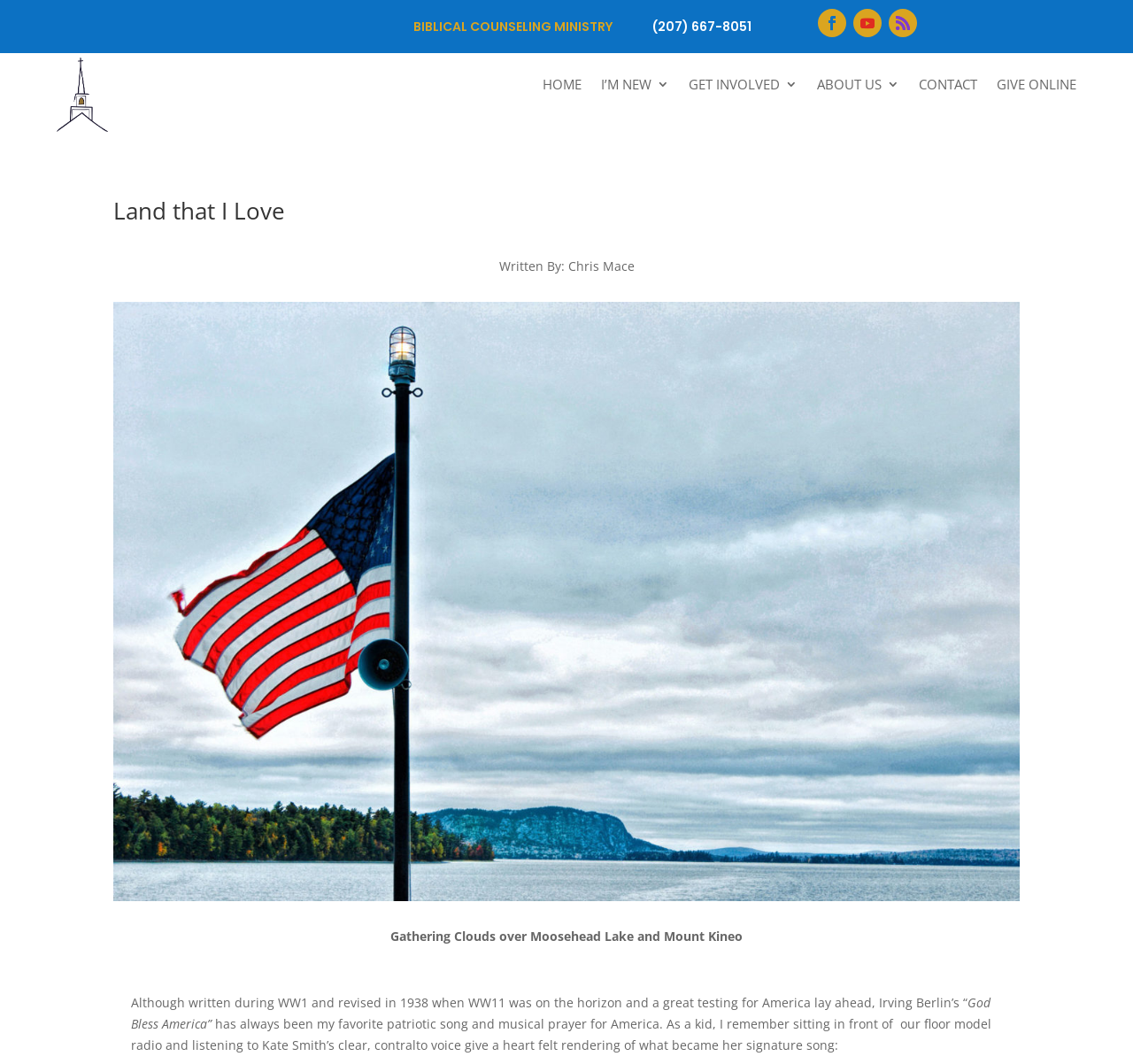Please use the details from the image to answer the following question comprehensively:
Who wrote the article?

The author of the article can be found in the StaticText 'Written By: Chris Mace', which indicates that Chris Mace is the writer of the article.